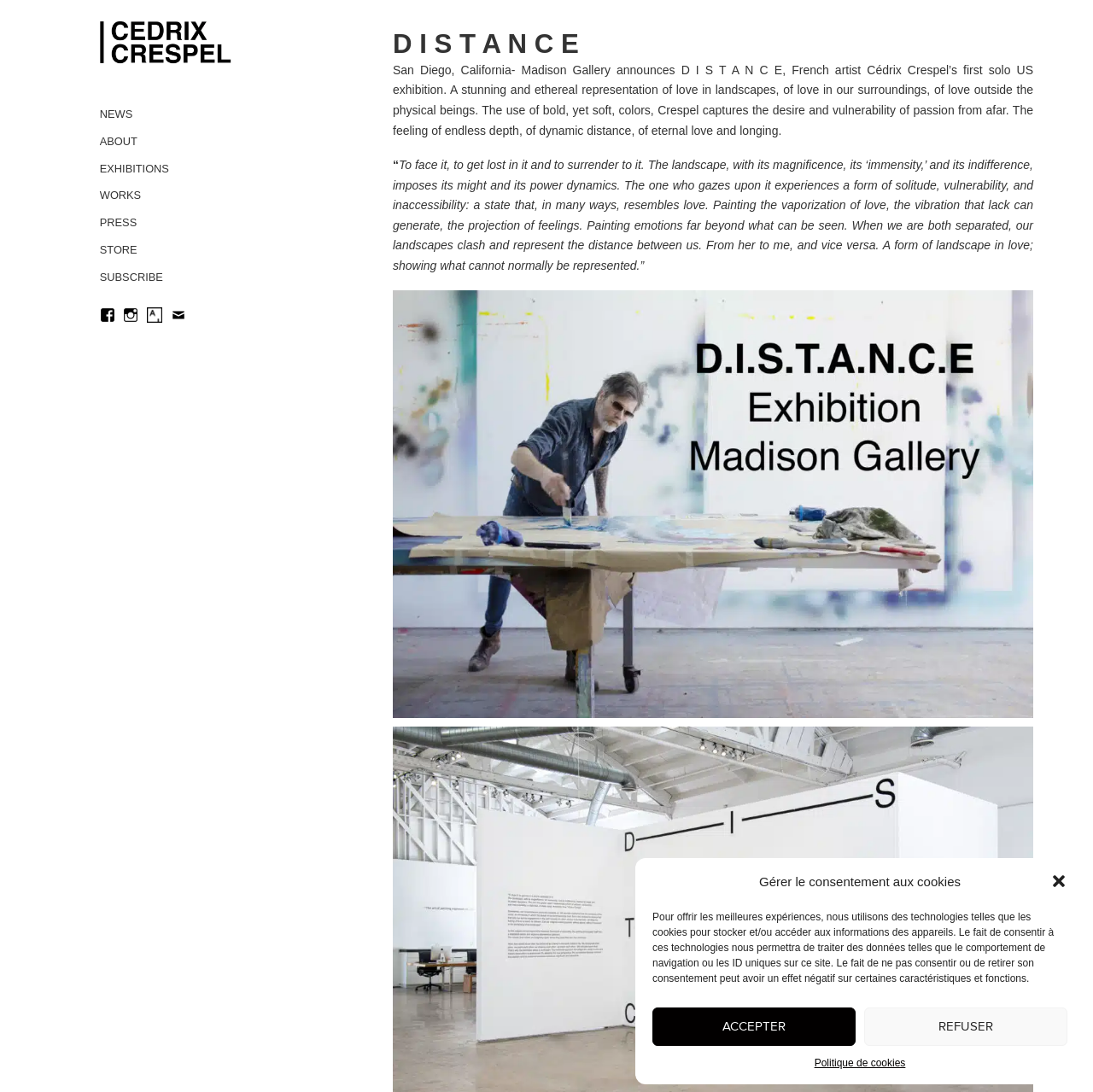Determine the coordinates of the bounding box for the clickable area needed to execute this instruction: "Explore the EXHIBITIONS".

[0.091, 0.142, 0.271, 0.167]